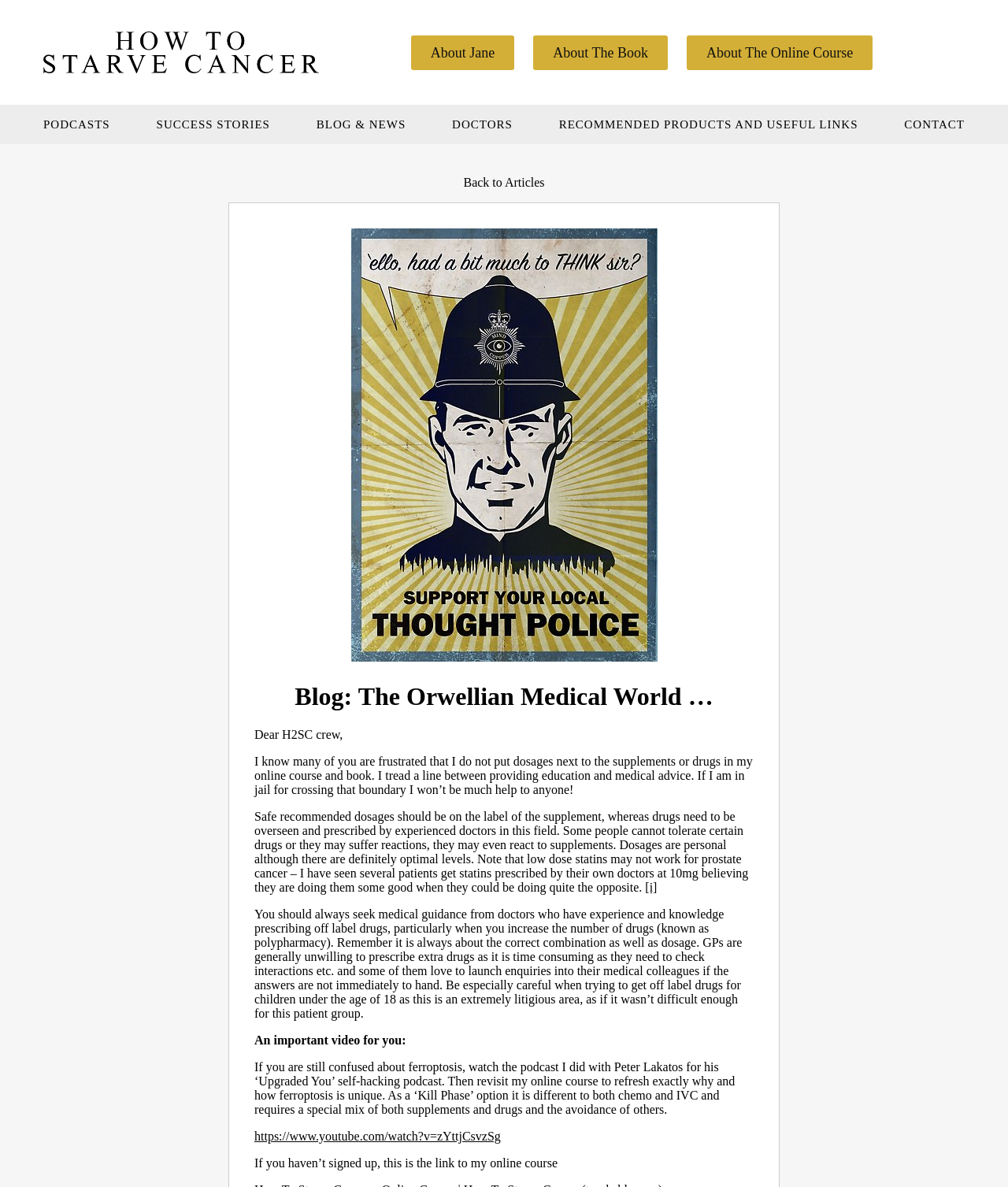Describe every aspect of the webpage in a detailed manner.

This webpage is a blog post titled "The Orwellian Medical World … – How to Starve Cancer". At the top left corner, there is a logo image with a link to it. Below the logo, there are several navigation links, including "About Jane", "About The Book", "About The Online Course", and others, which are aligned horizontally across the top of the page.

Further down, there are more links, including "PODCASTS", "SUCCESS STORIES", "BLOG & NEWS", "DOCTORS", "RECOMMENDED PRODUCTS AND USEFUL LINKS", and "CONTACT", which are also aligned horizontally.

The main content of the blog post starts with a heading "Blog: The Orwellian Medical World …" followed by a series of paragraphs. The first paragraph begins with "Dear H2SC crew," and discusses the author's approach to providing education and medical advice. The subsequent paragraphs elaborate on the importance of seeking medical guidance from experienced doctors, particularly when it comes to prescribing off-label drugs.

There is a link to a footnote or reference marked "[i]" within one of the paragraphs. The text also mentions a video and provides a link to it on YouTube. Additionally, there is a link to the author's online course at the bottom of the page.

Overall, the webpage has a simple layout with a focus on the blog post content, accompanied by navigation links and a logo at the top.